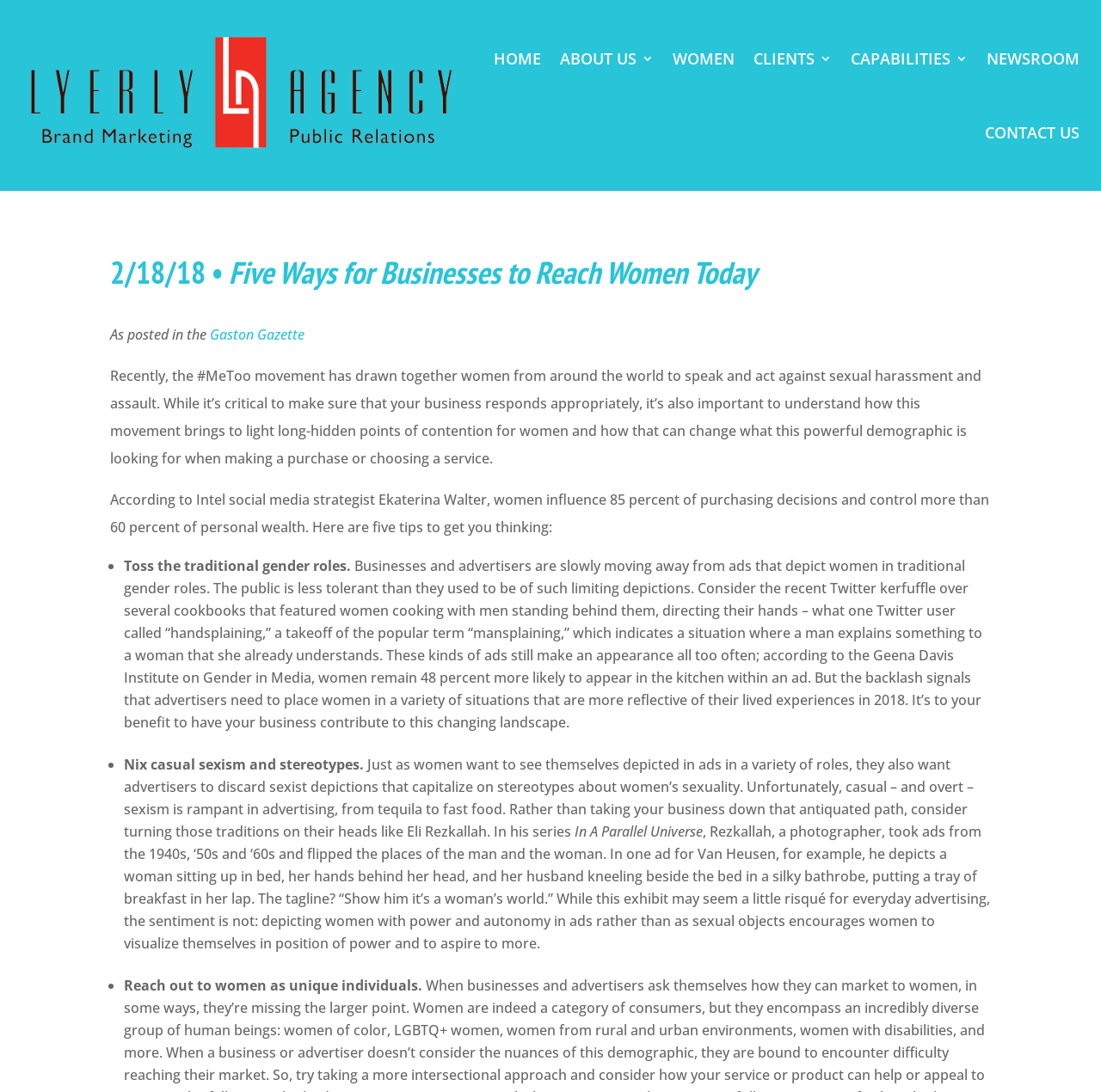Explain in detail what you observe on this webpage.

This webpage is about an article titled "Five Ways for Businesses to Reach Women Today" from Lyerly Agency. At the top left corner, there is an image of the Lyerly Agency logo. Next to it, there are six navigation links: "HOME", "ABOUT US", "WOMEN", "CLIENTS", "CAPABILITIES", and "NEWSROOM". Below these links, there is a "CONTACT US" link.

The main content of the article starts with a heading that repeats the title of the article. Below the heading, there is a brief introduction mentioning that the article was posted in the Gaston Gazette. The article discusses the importance of businesses understanding and responding to the #MeToo movement and its impact on women's purchasing decisions.

The article highlights five tips for businesses to reach women effectively. The first tip is to move away from traditional gender roles in advertising. The text explains that businesses should depict women in a variety of situations that reflect their lived experiences in 2018. The second tip is to avoid casual sexism and stereotypes in advertising. The article suggests that businesses should discard sexist depictions and instead depict women with power and autonomy.

The third tip is not explicitly mentioned, but the article continues to discuss the importance of reaching out to women as unique individuals. The text is divided into sections with bullet points, and each section provides explanations and examples to support the tips.

Throughout the article, there are no images, but the text is well-structured and easy to follow. The language is formal and informative, suggesting that the article is intended for a business or professional audience.